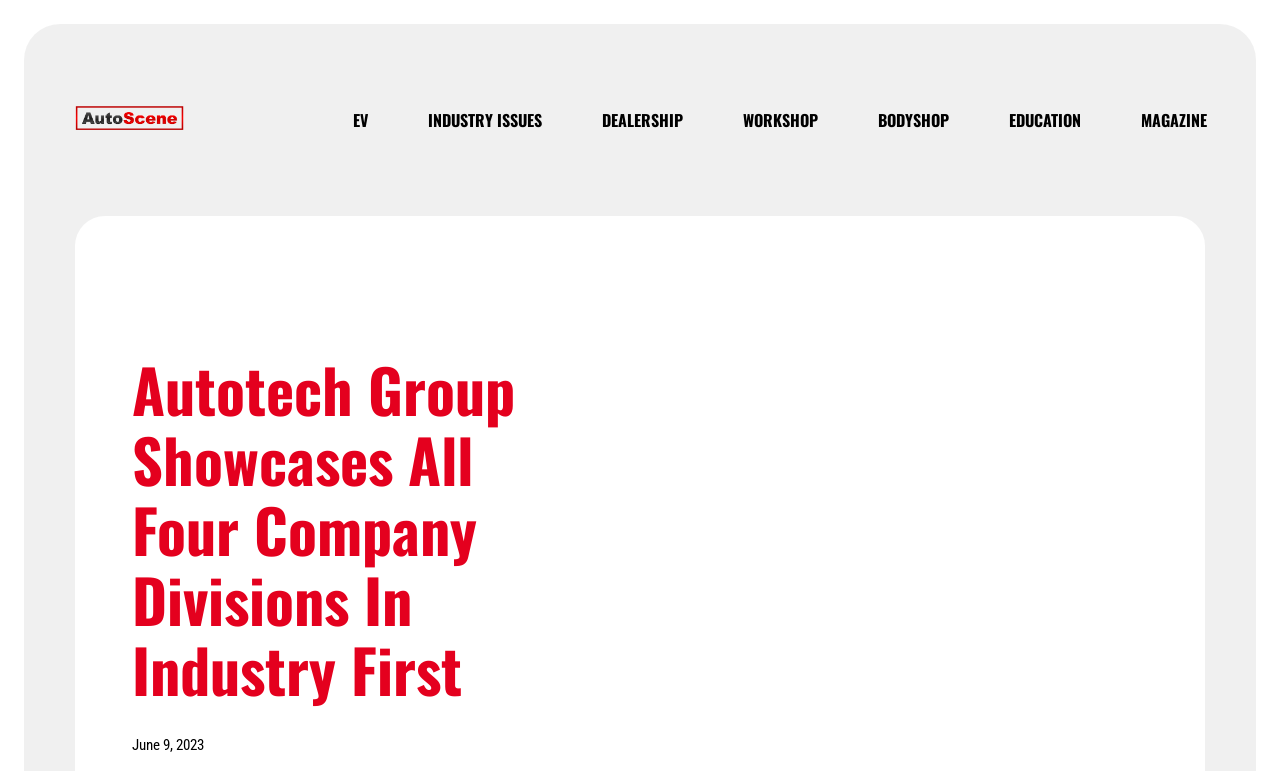Determine the bounding box coordinates of the UI element described by: "Magazine".

[0.891, 0.14, 0.943, 0.171]